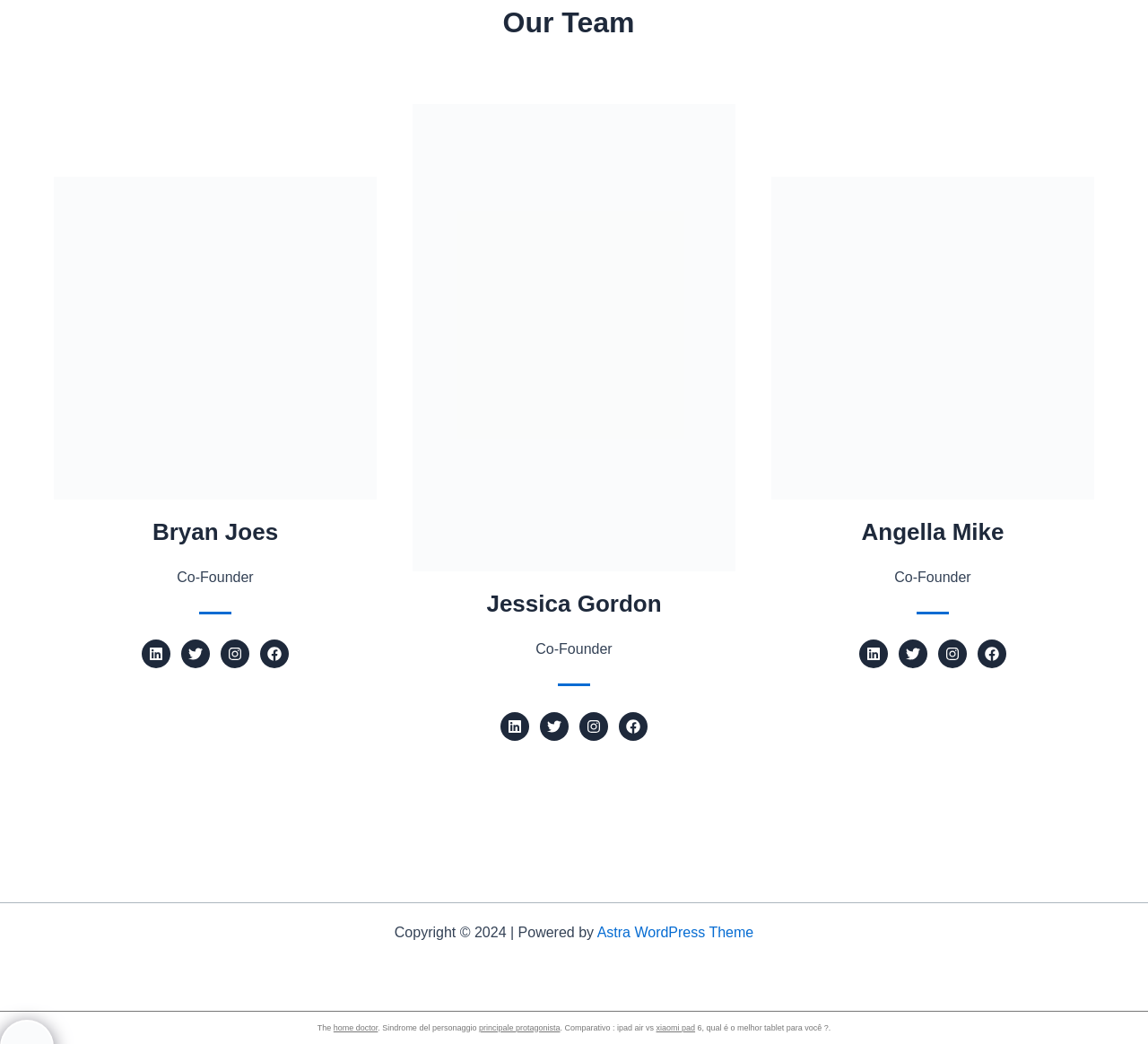Identify the bounding box coordinates of the element to click to follow this instruction: 'View Bryan Joes' LinkedIn profile'. Ensure the coordinates are four float values between 0 and 1, provided as [left, top, right, bottom].

[0.123, 0.613, 0.148, 0.64]